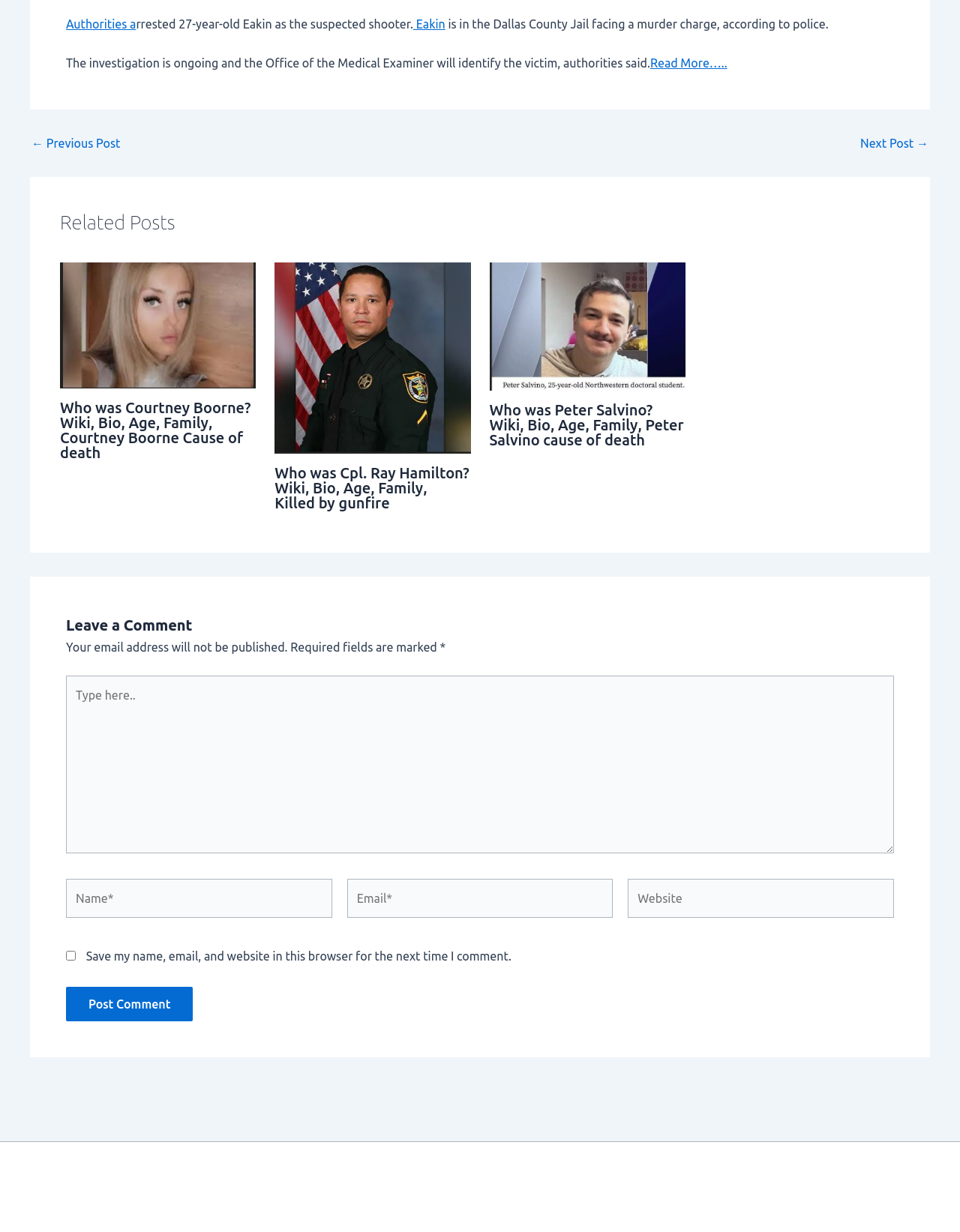Give a concise answer using one word or a phrase to the following question:
What is the purpose of the checkbox at the bottom of the comment section?

Save comment information